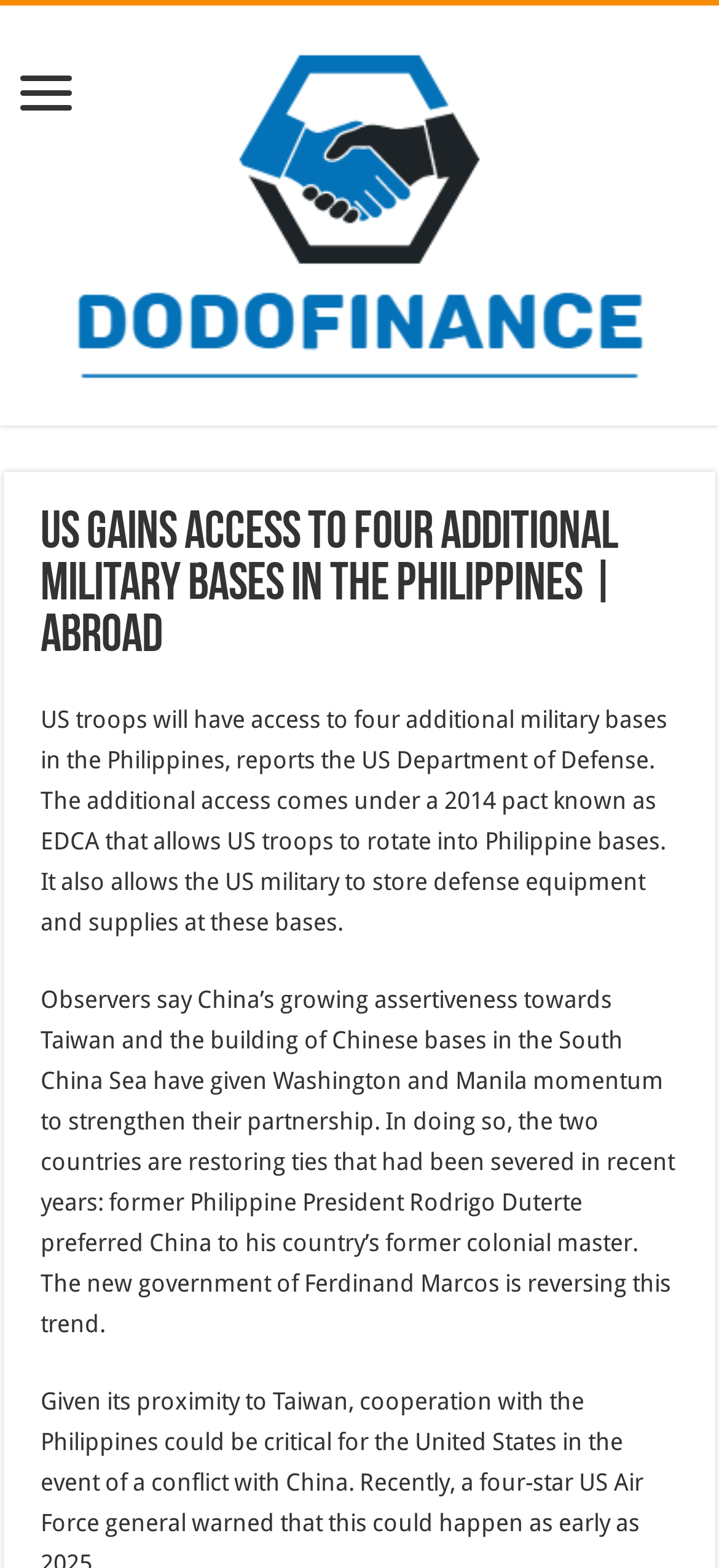Using the description "title="DodoFinance"", predict the bounding box of the relevant HTML element.

[0.071, 0.106, 0.929, 0.162]